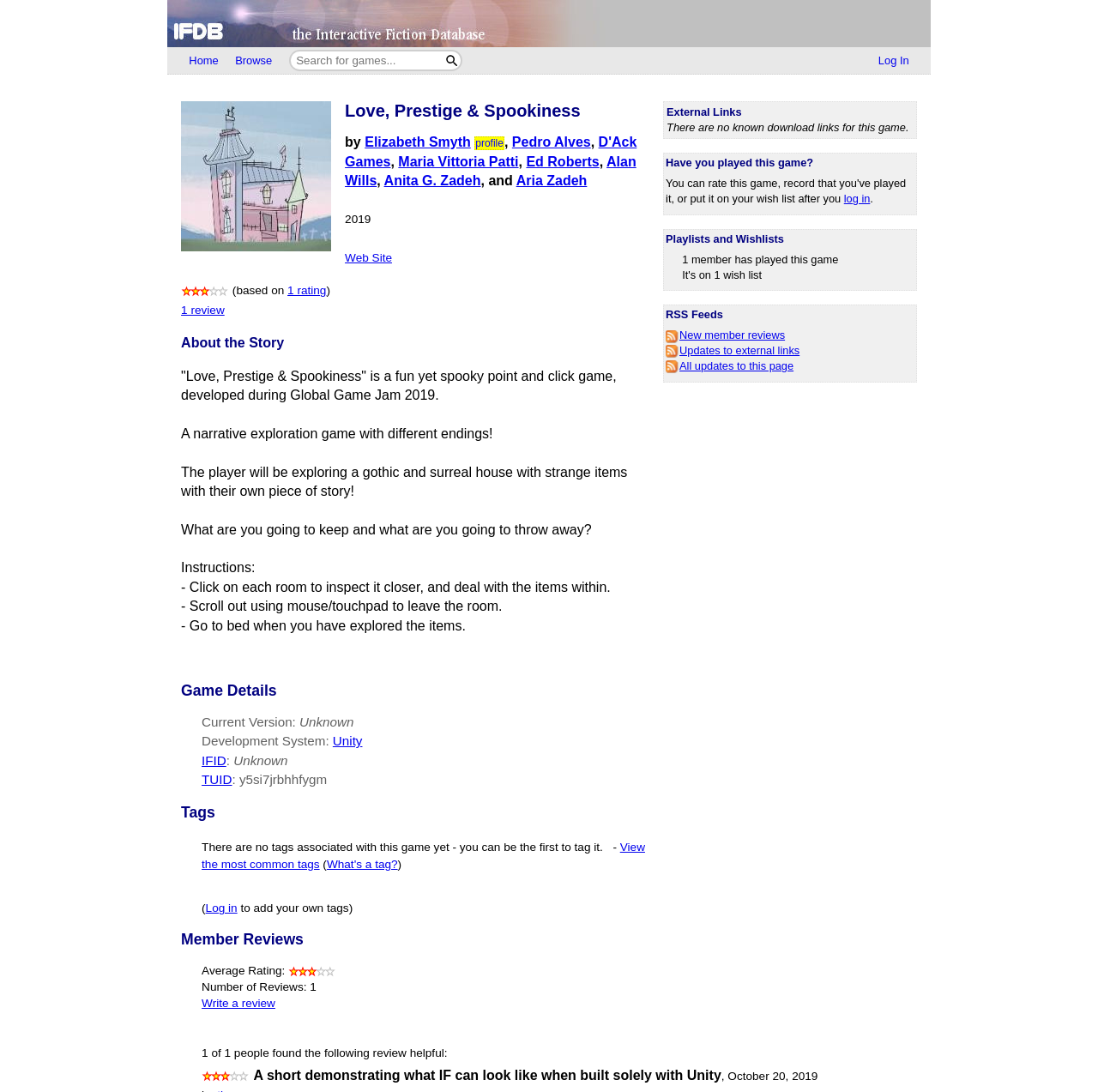Determine the bounding box of the UI component based on this description: "View the most common tags". The bounding box coordinates should be four float values between 0 and 1, i.e., [left, top, right, bottom].

[0.184, 0.77, 0.587, 0.797]